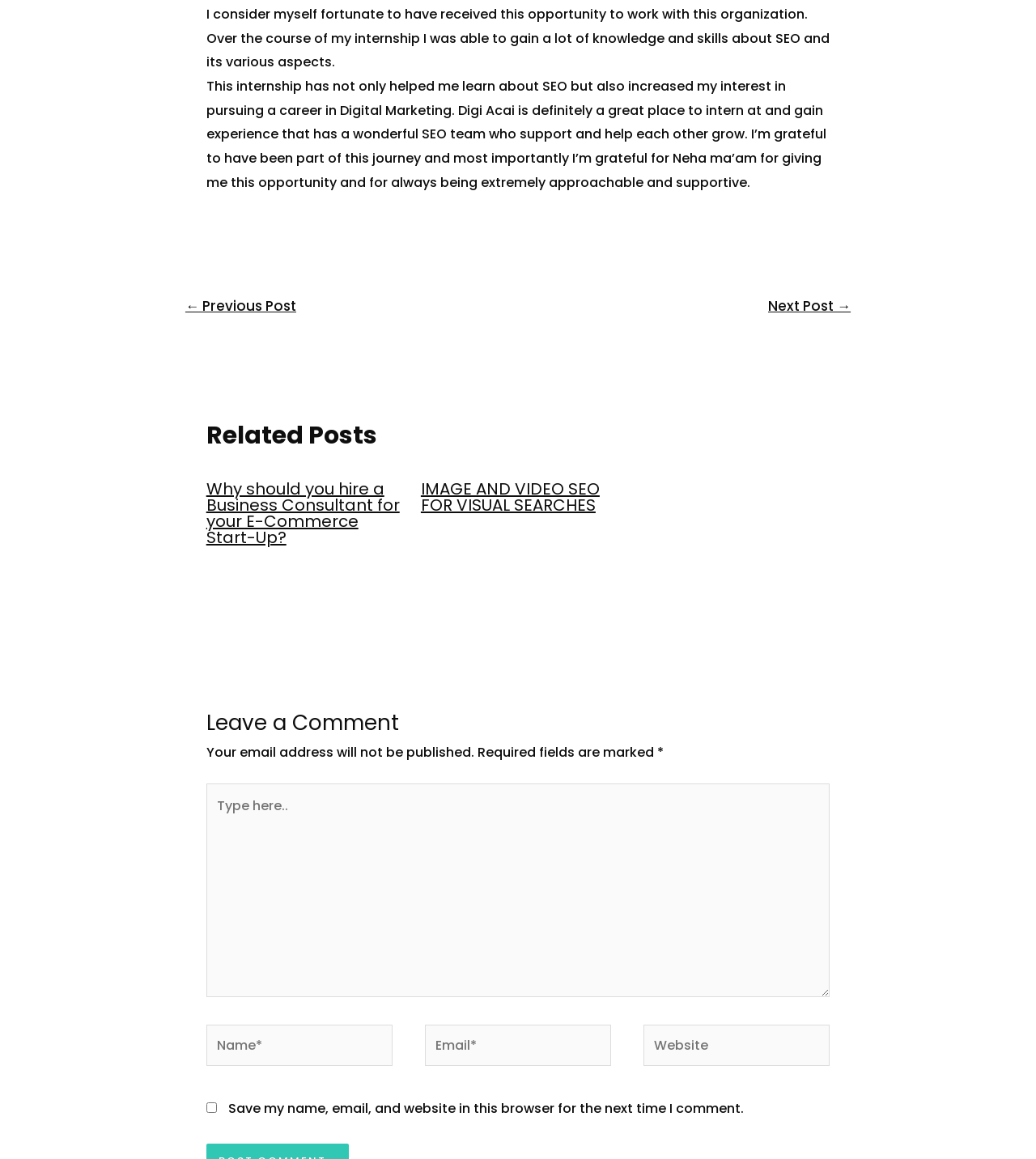Analyze the image and answer the question with as much detail as possible: 
What is the default state of the 'Save my name, email, and website' checkbox?

The checkbox is initially unchecked, indicating that the user's name, email, and website will not be saved in the browser for future comments unless they explicitly check the box.